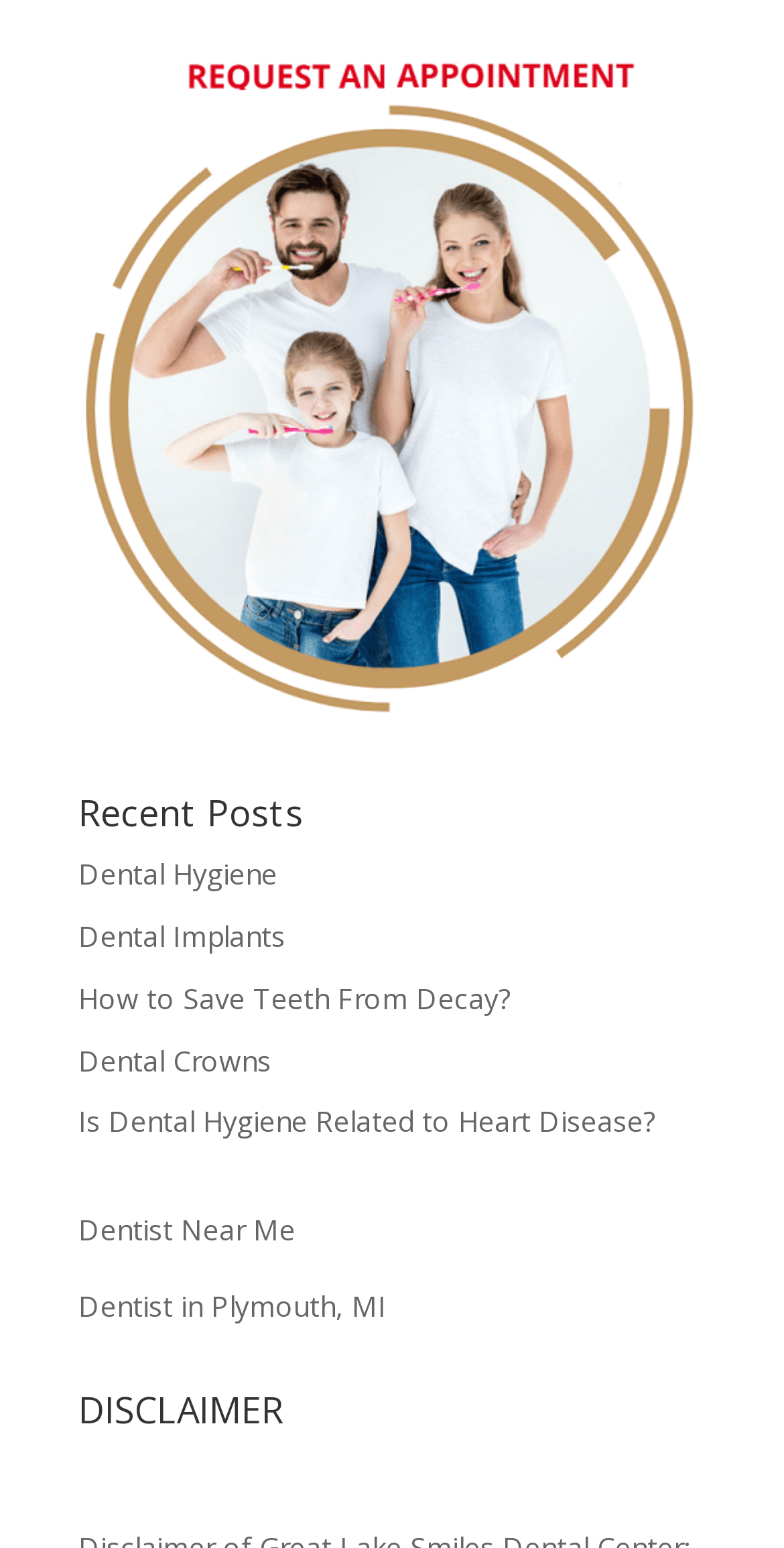What is the last link under 'Recent Posts'?
Refer to the screenshot and deliver a thorough answer to the question presented.

The webpage has a heading 'Recent Posts' followed by several links. The last link is 'Dentist in Plymouth, MI', which is the last recent post.